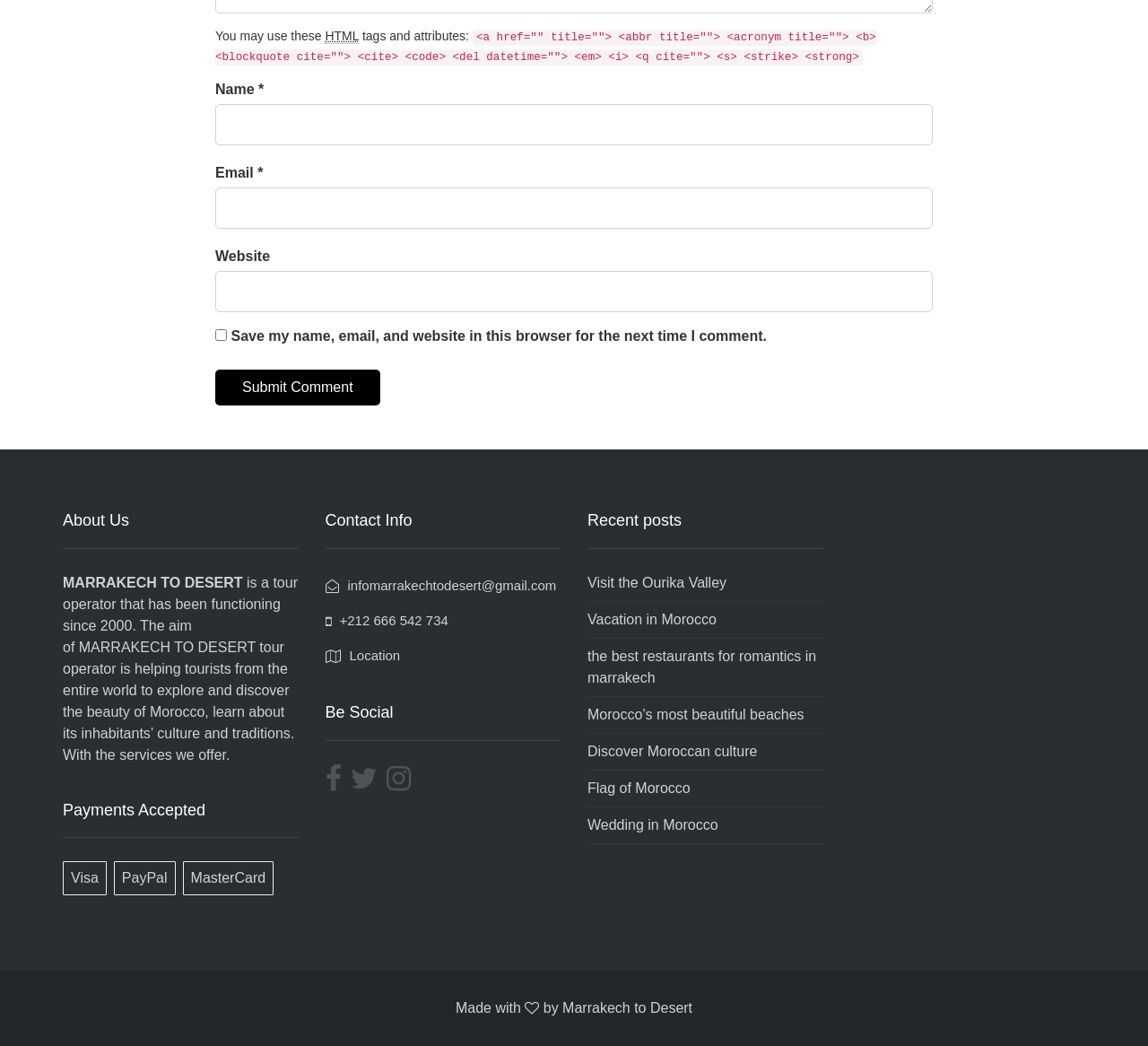How many payment methods are accepted?
Answer the question based on the image using a single word or a brief phrase.

3